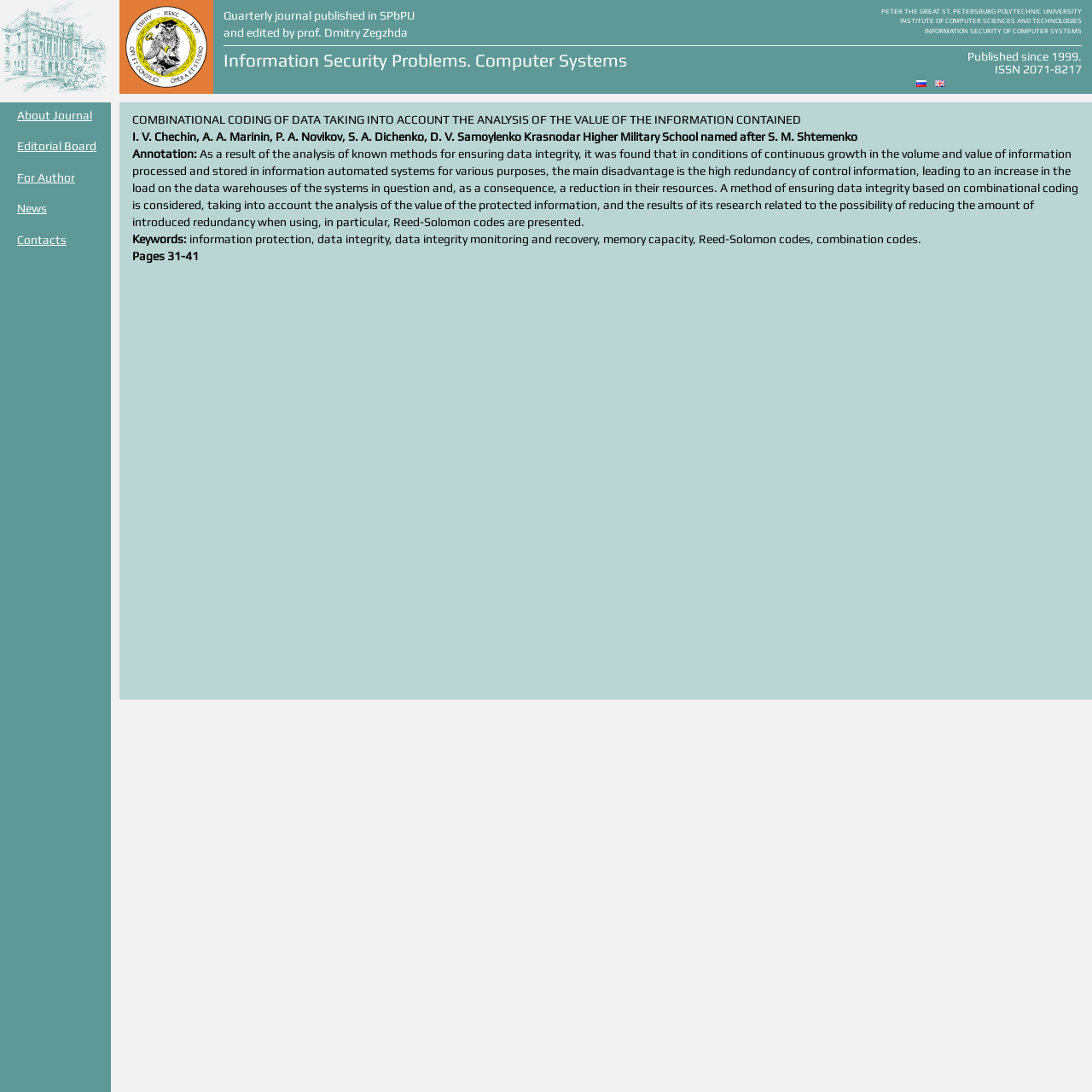Locate the bounding box for the described UI element: "News". Ensure the coordinates are four float numbers between 0 and 1, formatted as [left, top, right, bottom].

[0.0, 0.179, 0.102, 0.204]